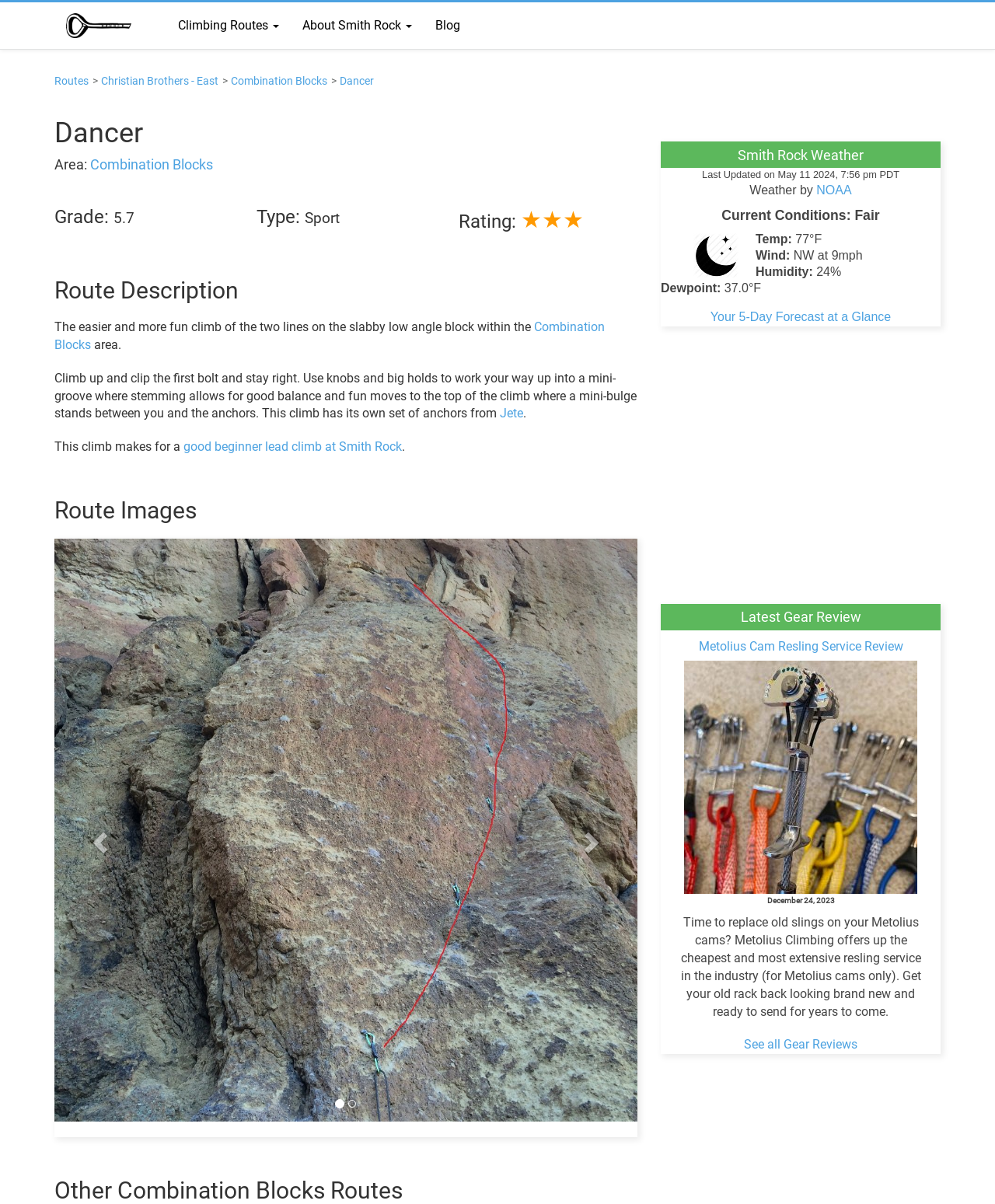Please identify the bounding box coordinates of the clickable region that I should interact with to perform the following instruction: "Click on the 'Previous' button". The coordinates should be expressed as four float numbers between 0 and 1, i.e., [left, top, right, bottom].

[0.055, 0.447, 0.143, 0.944]